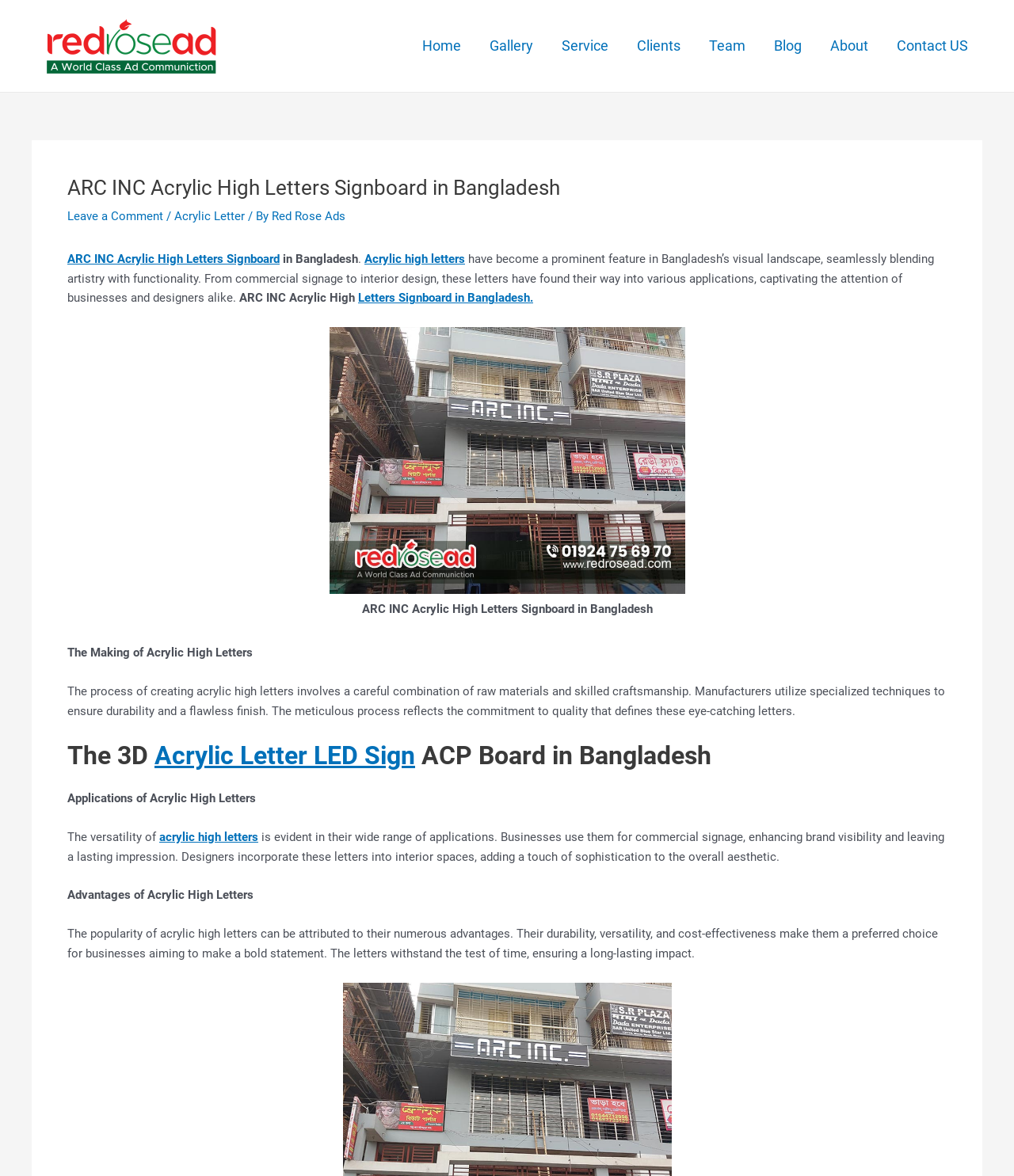Please look at the image and answer the question with a detailed explanation: What is the purpose of acrylic high letters?

The webpage states that 'Businesses use them for commercial signage, enhancing brand visibility and leaving a lasting impression. Designers incorporate these letters into interior spaces, adding a touch of sophistication to the overall aesthetic.' This indicates that the purpose of acrylic high letters is for commercial signage and interior design.